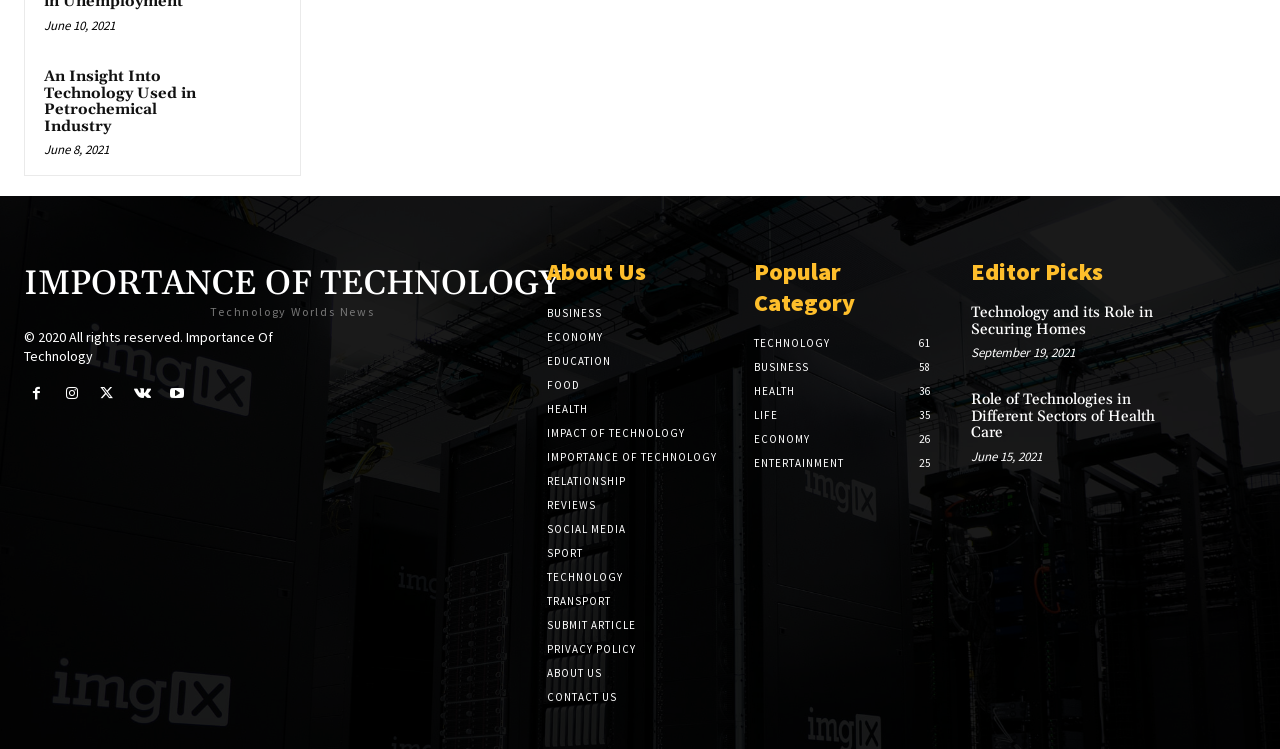Can you show the bounding box coordinates of the region to click on to complete the task described in the instruction: "Visit the about us page"?

[0.427, 0.342, 0.573, 0.388]